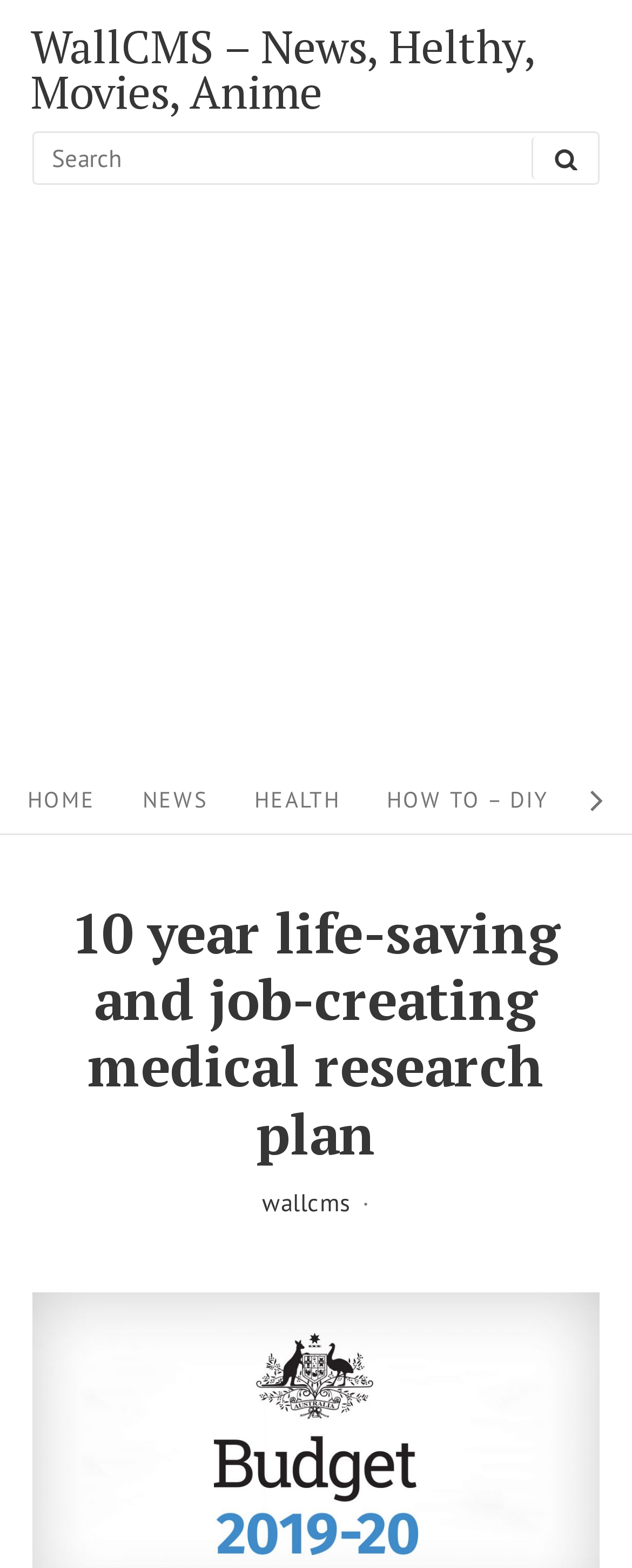Answer the following query concisely with a single word or phrase:
What is the purpose of the search box?

To search the website